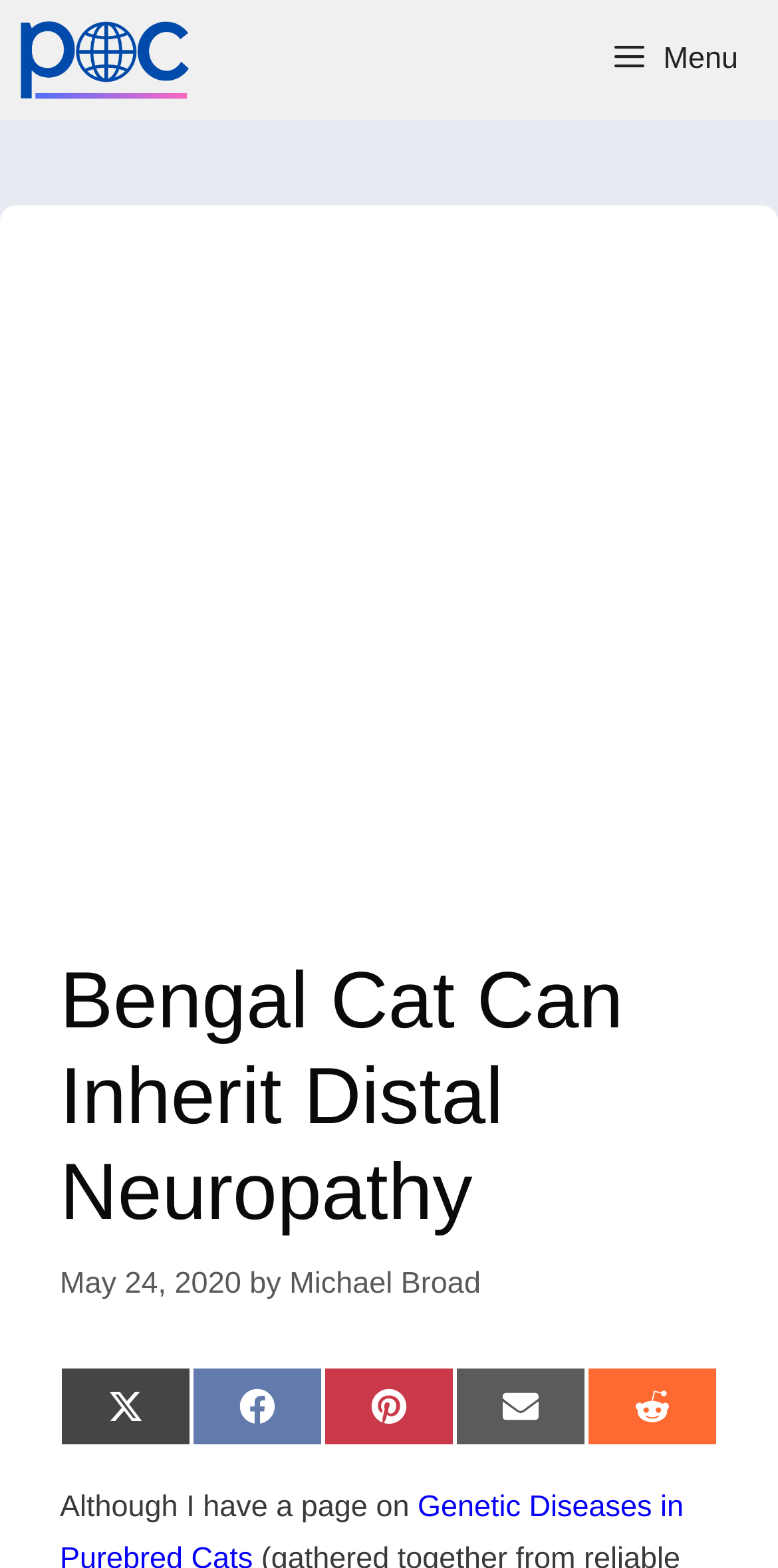Identify the bounding box coordinates of the section that should be clicked to achieve the task described: "Click the menu button".

[0.754, 0.0, 1.0, 0.076]